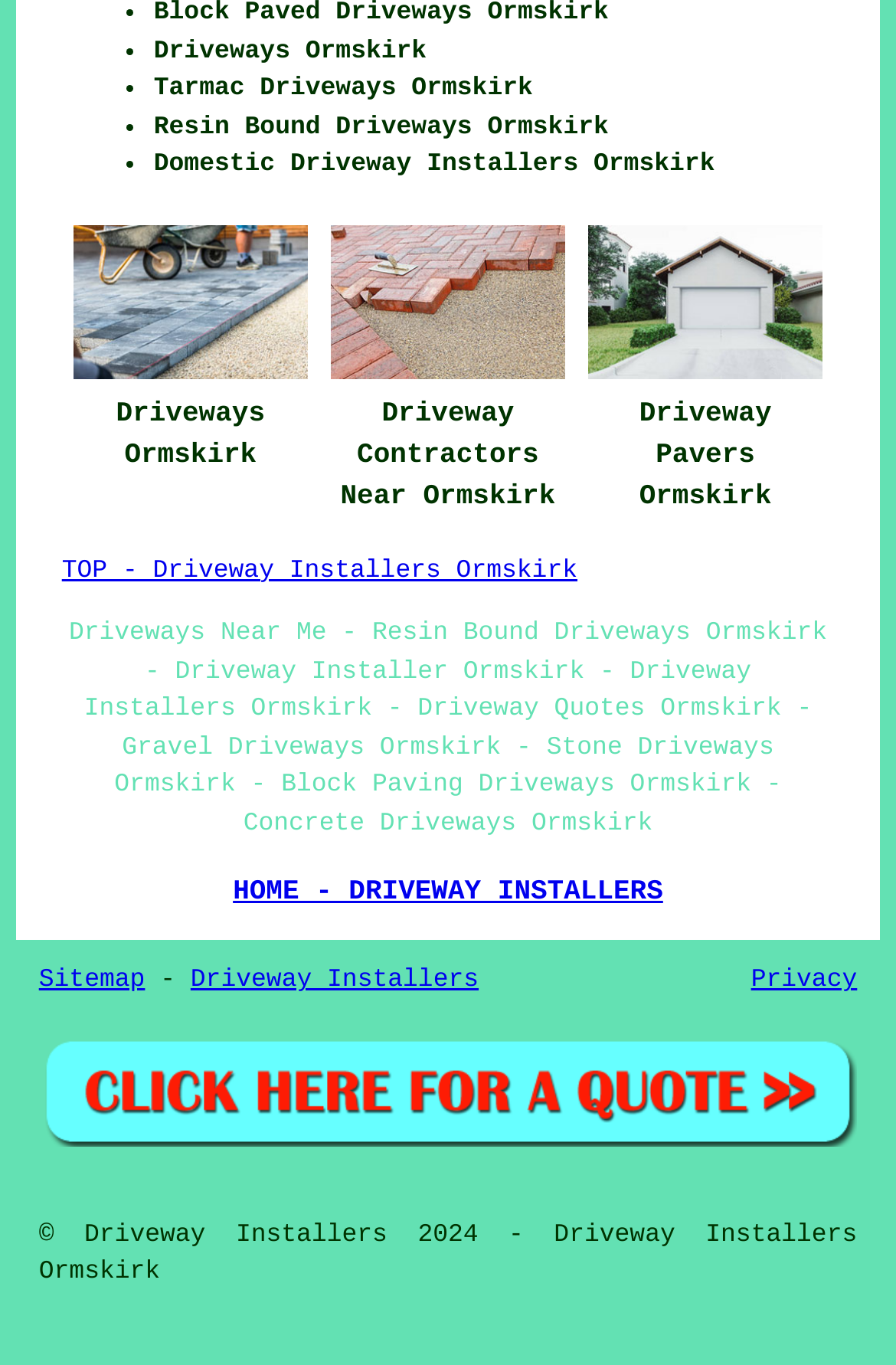Please answer the following question using a single word or phrase: 
What is the location mentioned on the webpage?

Ormskirk